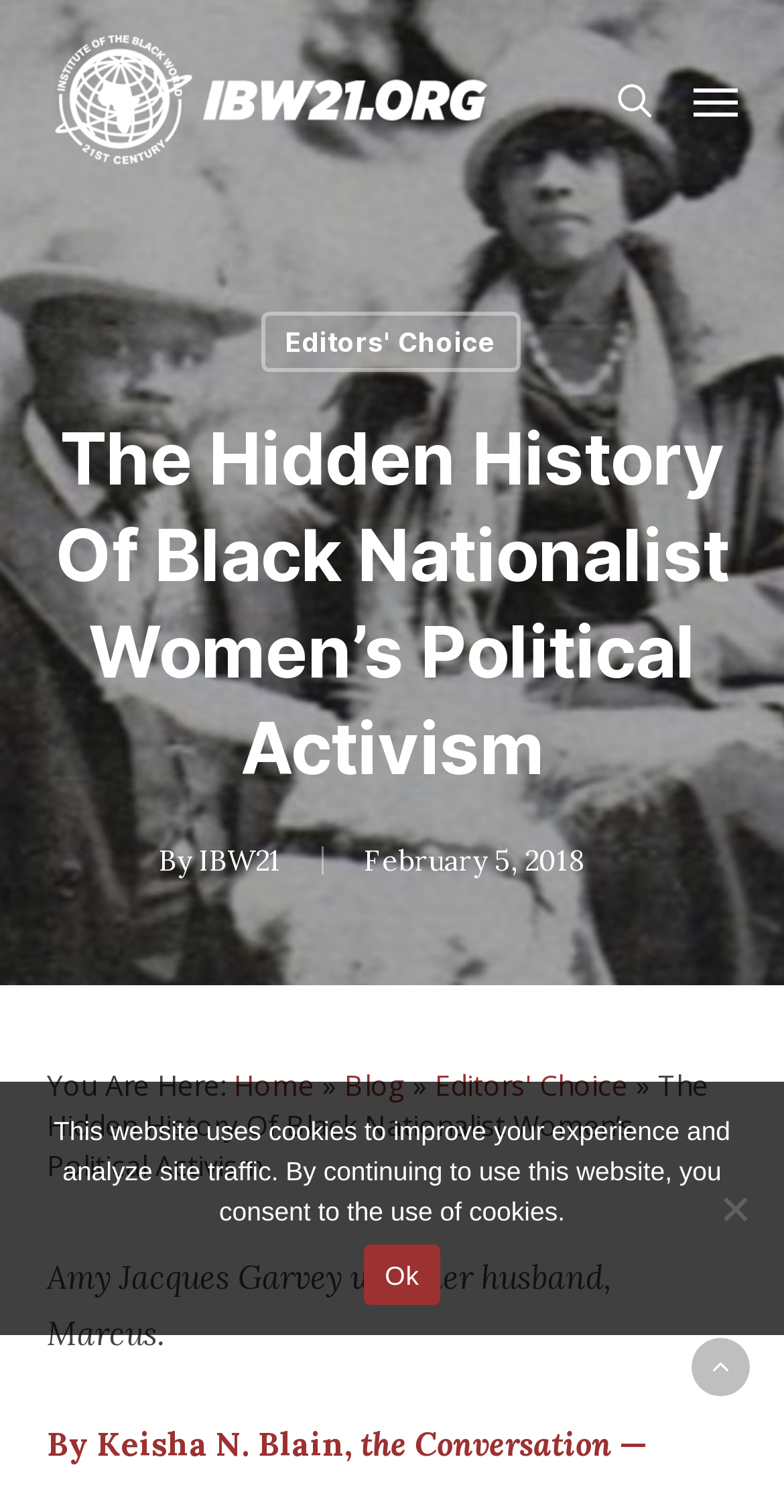Could you provide the bounding box coordinates for the portion of the screen to click to complete this instruction: "Search for something"?

[0.76, 0.016, 0.858, 0.116]